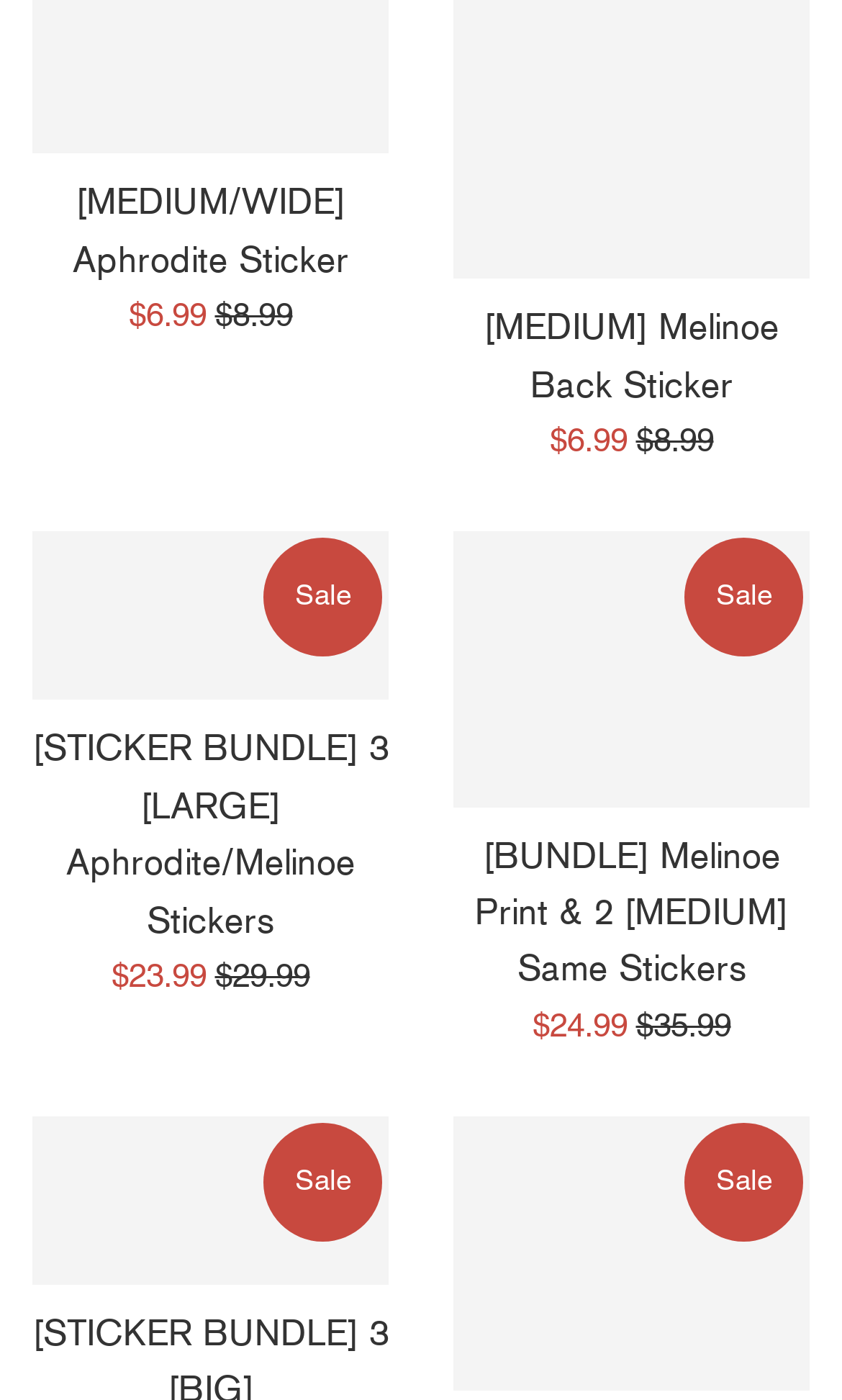Highlight the bounding box coordinates of the element you need to click to perform the following instruction: "Click on Aphrodite Sticker link."

[0.086, 0.13, 0.414, 0.2]